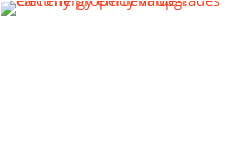Refer to the image and provide an in-depth answer to the question:
What section is the article situated in?

The caption states that the article is 'situated within a section dedicated to architecture and design', which directly answers this question.